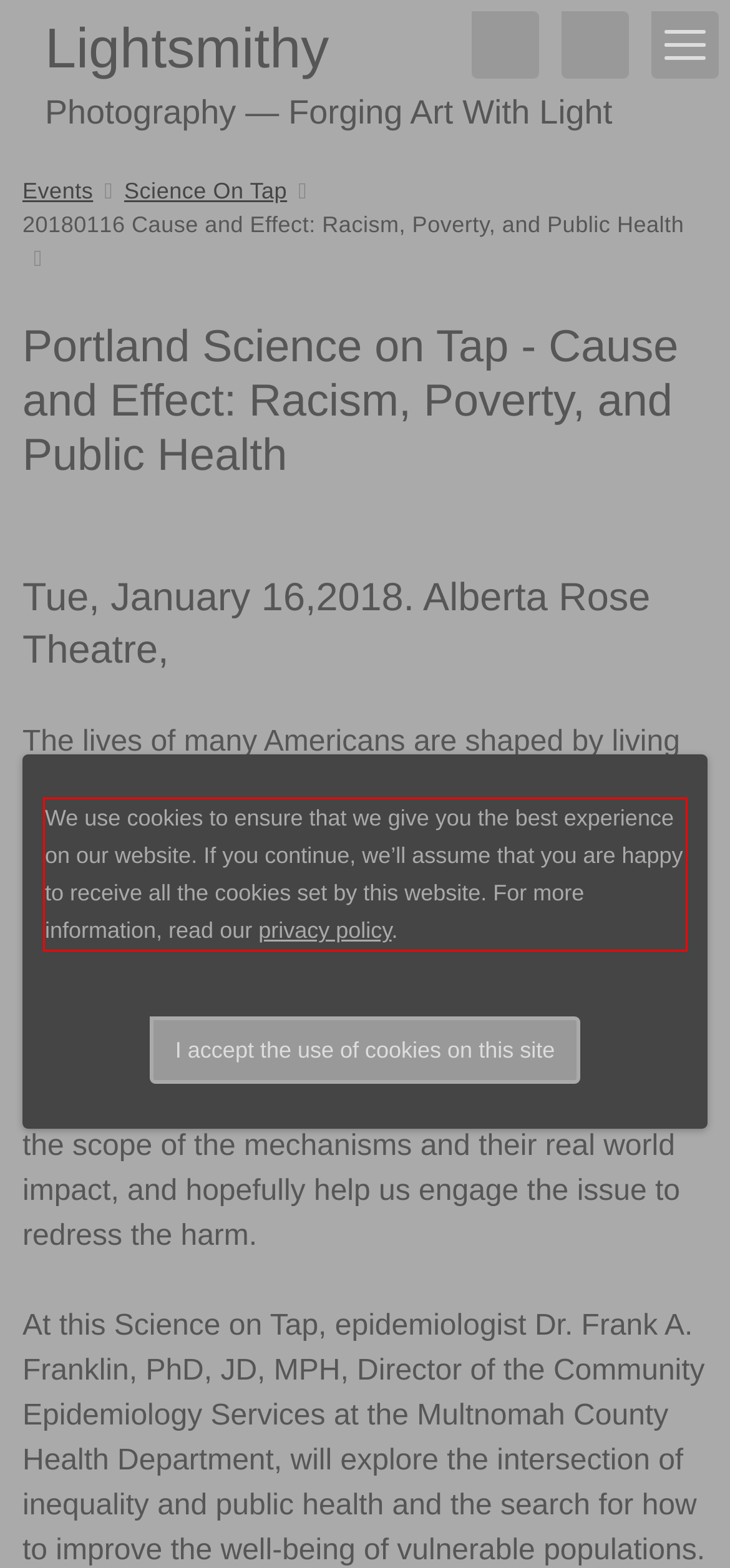Using the provided webpage screenshot, identify and read the text within the red rectangle bounding box.

We use cookies to ensure that we give you the best experience on our website. If you continue, we’ll assume that you are happy to receive all the cookies set by this website. For more information, read our privacy policy.